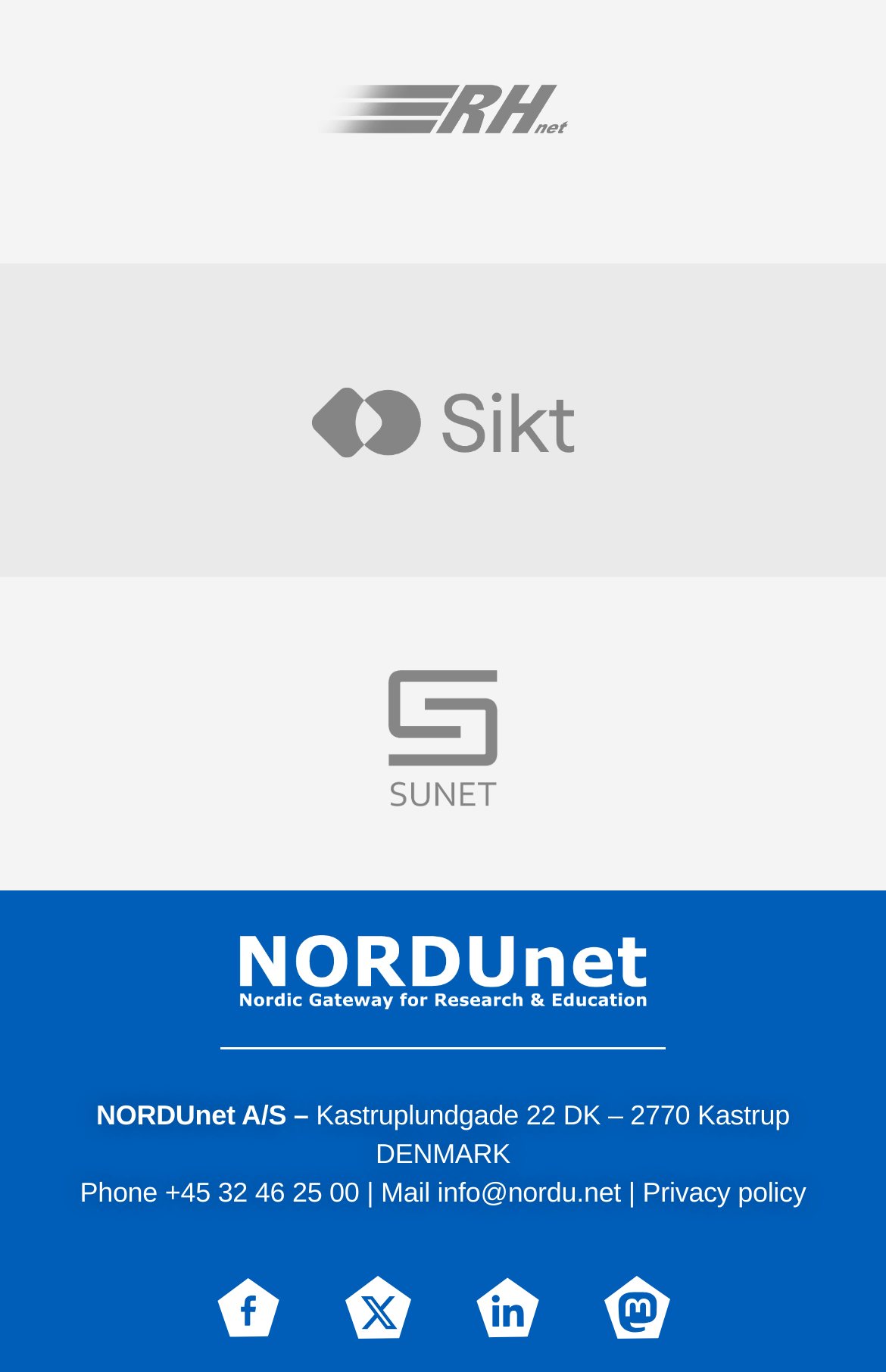Pinpoint the bounding box coordinates of the element to be clicked to execute the instruction: "Visit the website".

[0.223, 0.145, 0.777, 0.468]